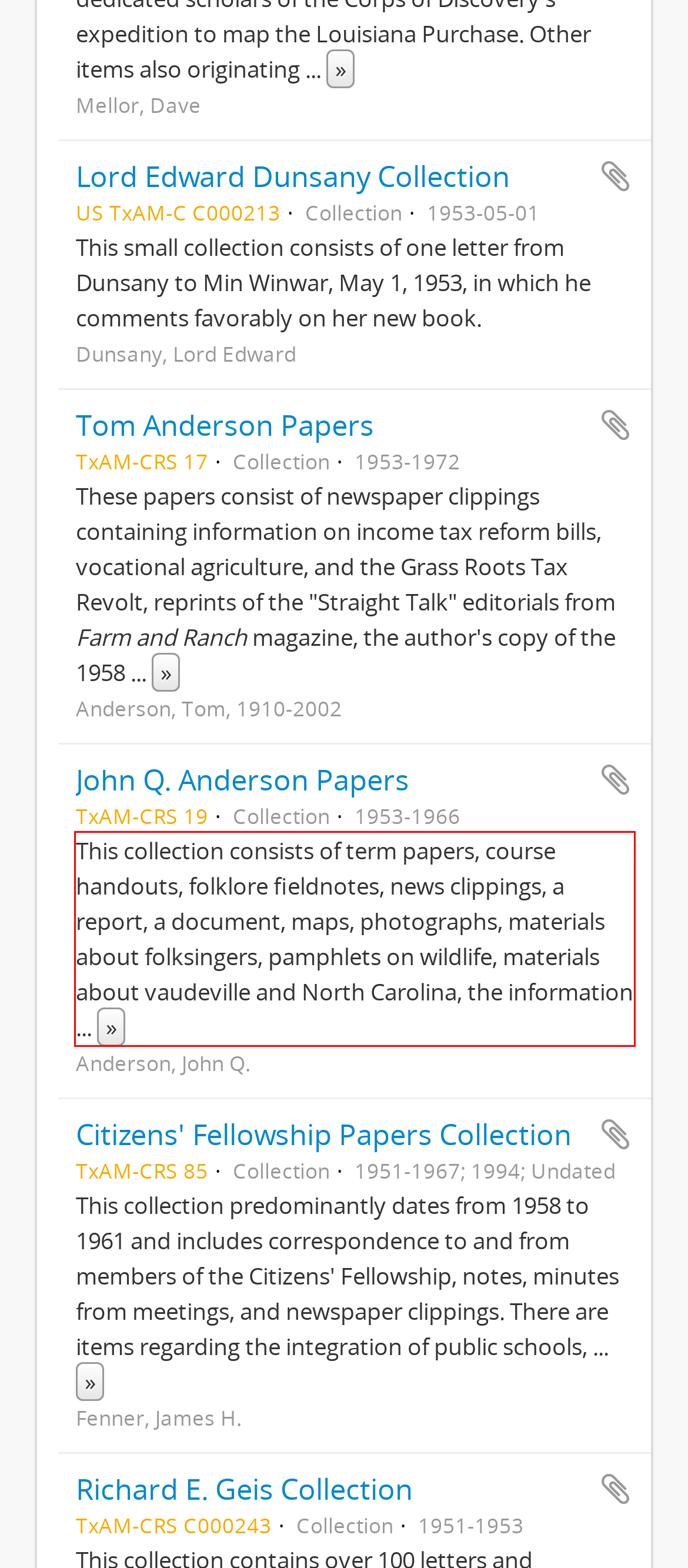Identify the text inside the red bounding box in the provided webpage screenshot and transcribe it.

This collection consists of term papers, course handouts, folklore fieldnotes, news clippings, a report, a document, maps, photographs, materials about folksingers, pamphlets on wildlife, materials about vaudeville and North Carolina, the information ... »